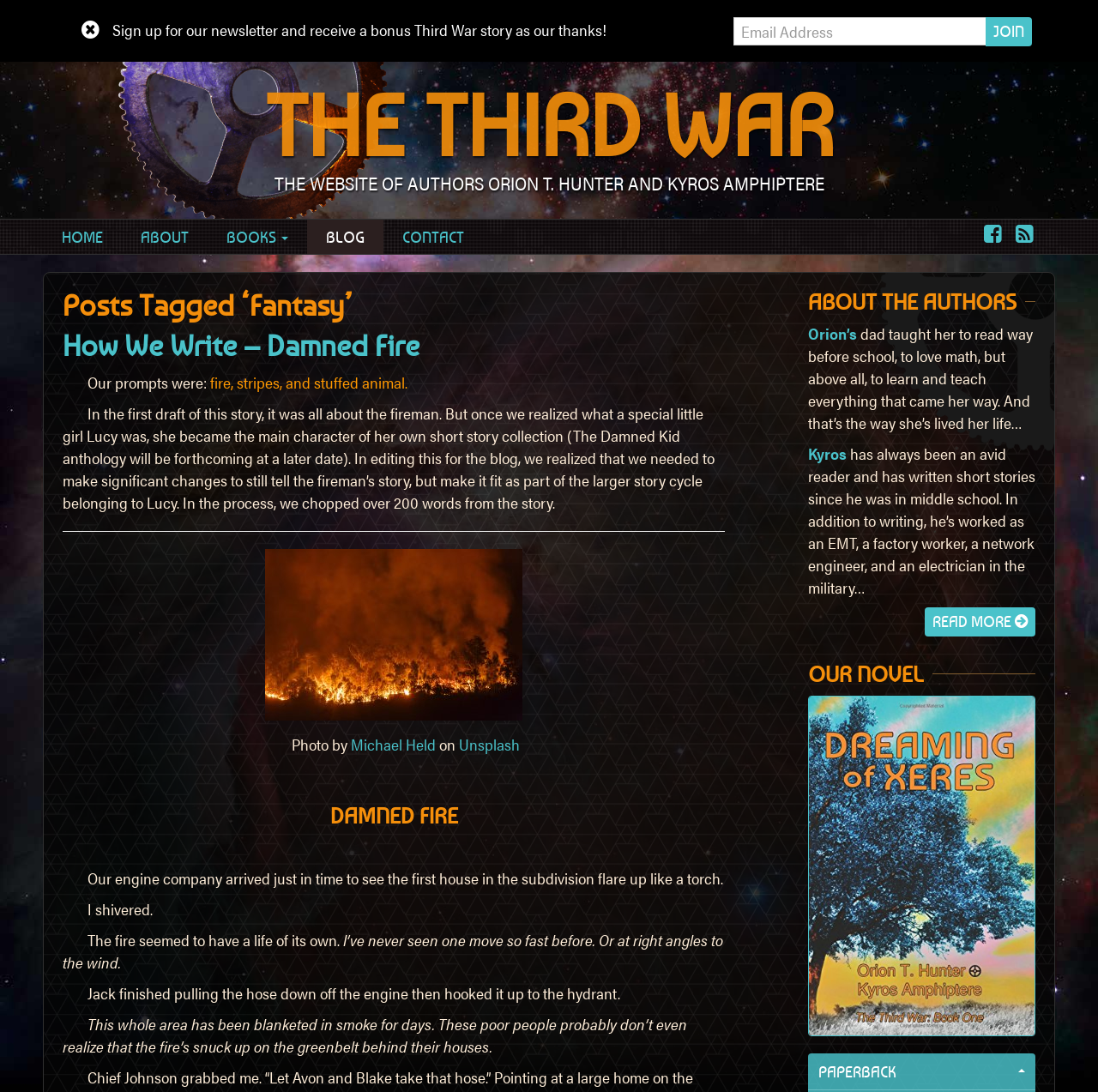Given the element description: "Read More", predict the bounding box coordinates of the UI element it refers to, using four float numbers between 0 and 1, i.e., [left, top, right, bottom].

[0.842, 0.556, 0.943, 0.583]